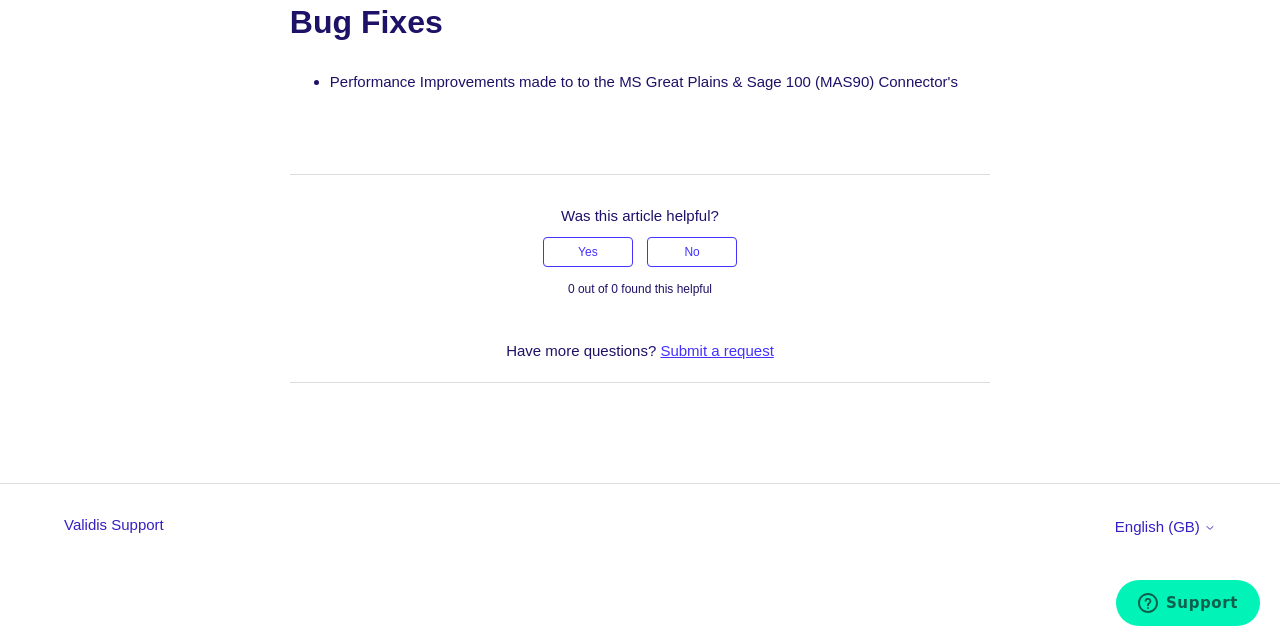Extract the bounding box for the UI element that matches this description: "Validis Support".

[0.05, 0.804, 0.128, 0.839]